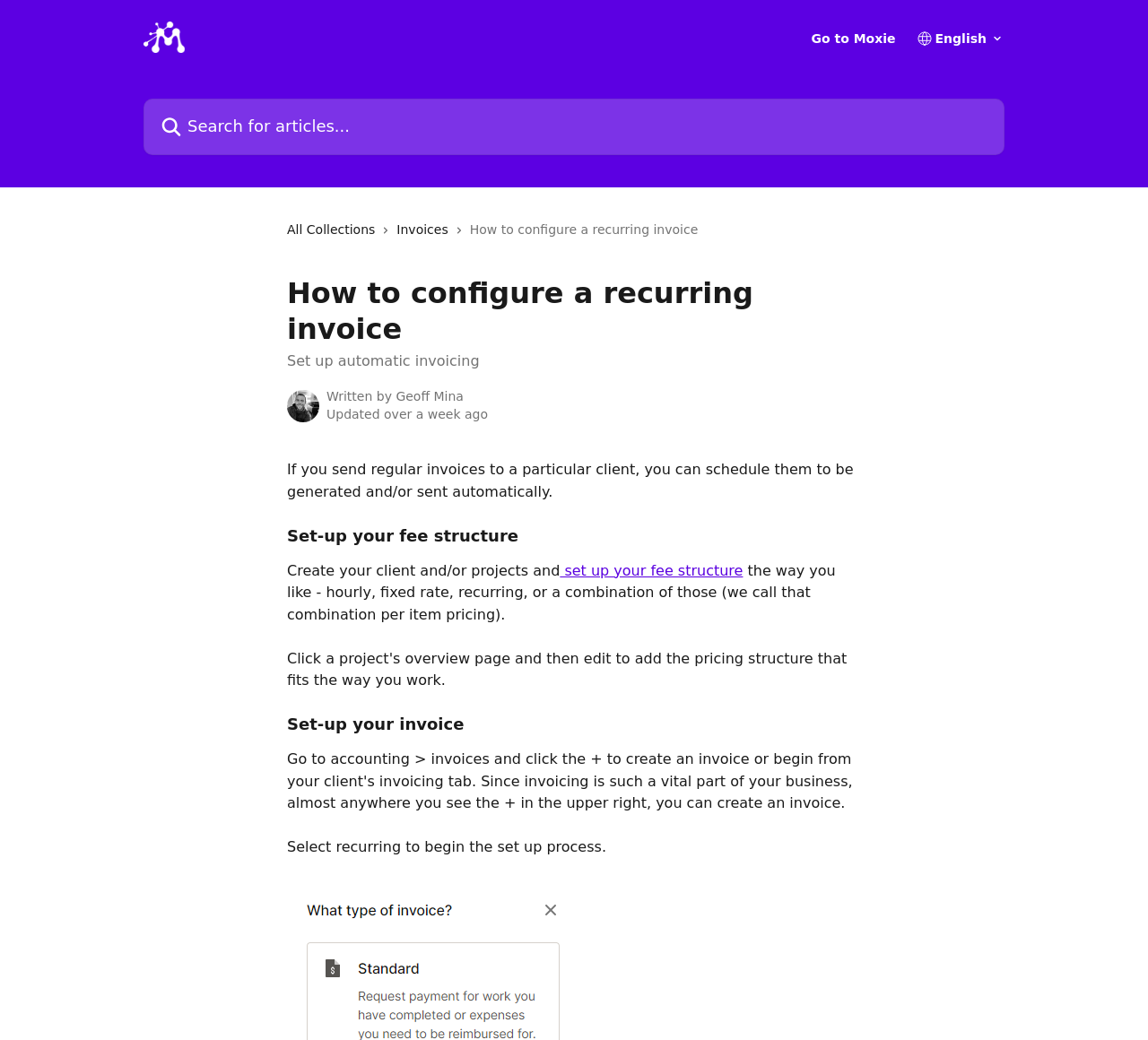Observe the image and answer the following question in detail: What is the first step in setting up a recurring invoice?

The heading 'Set-up your fee structure' and the static text 'Create your client and/or projects and set up your fee structure' suggest that the first step in setting up a recurring invoice is to set up the fee structure.